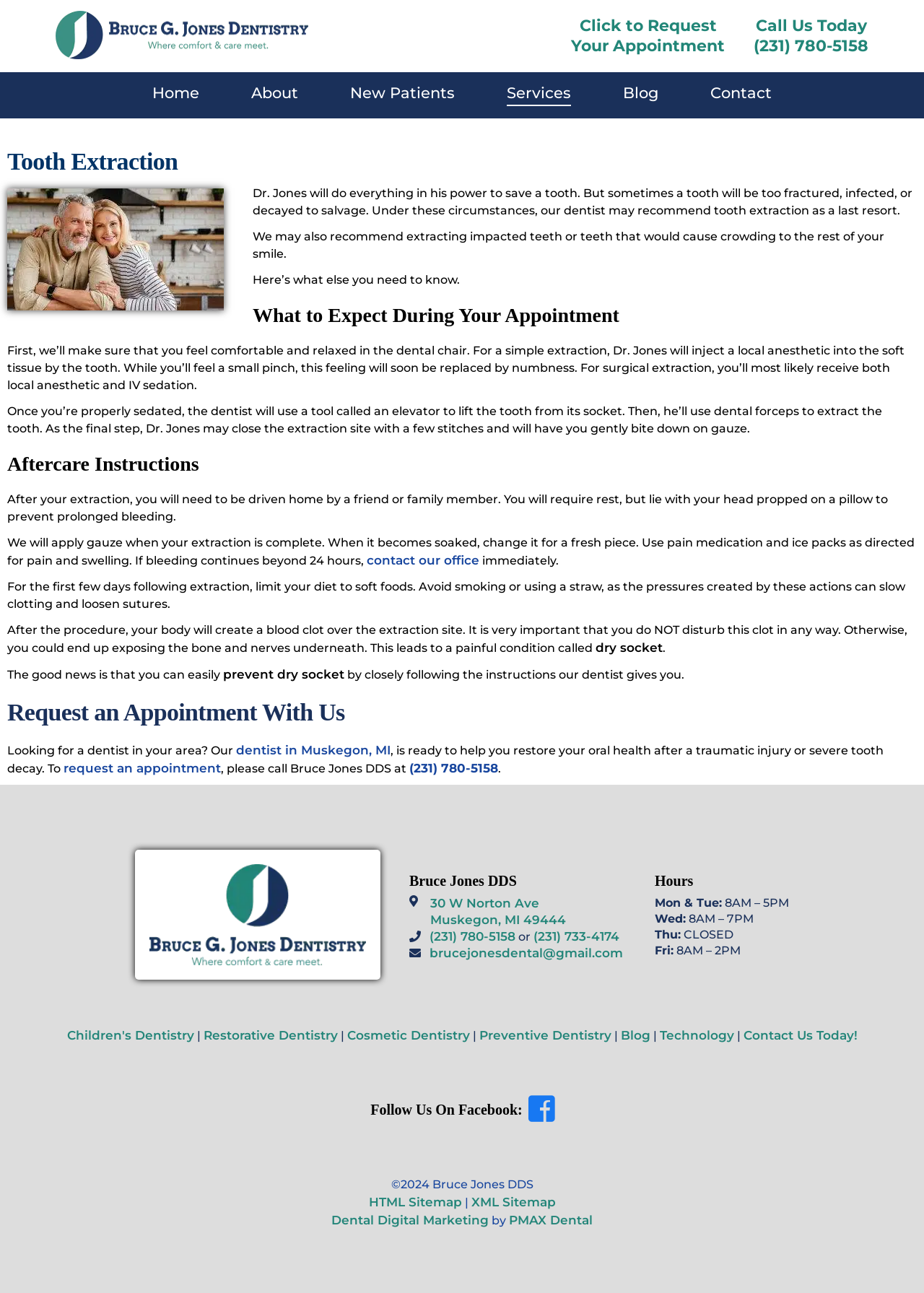What is the phone number to request an appointment?
Kindly offer a detailed explanation using the data available in the image.

I found the phone number by looking at the link '(231) 780-5158' which is mentioned in the section 'Request an Appointment With Us'.